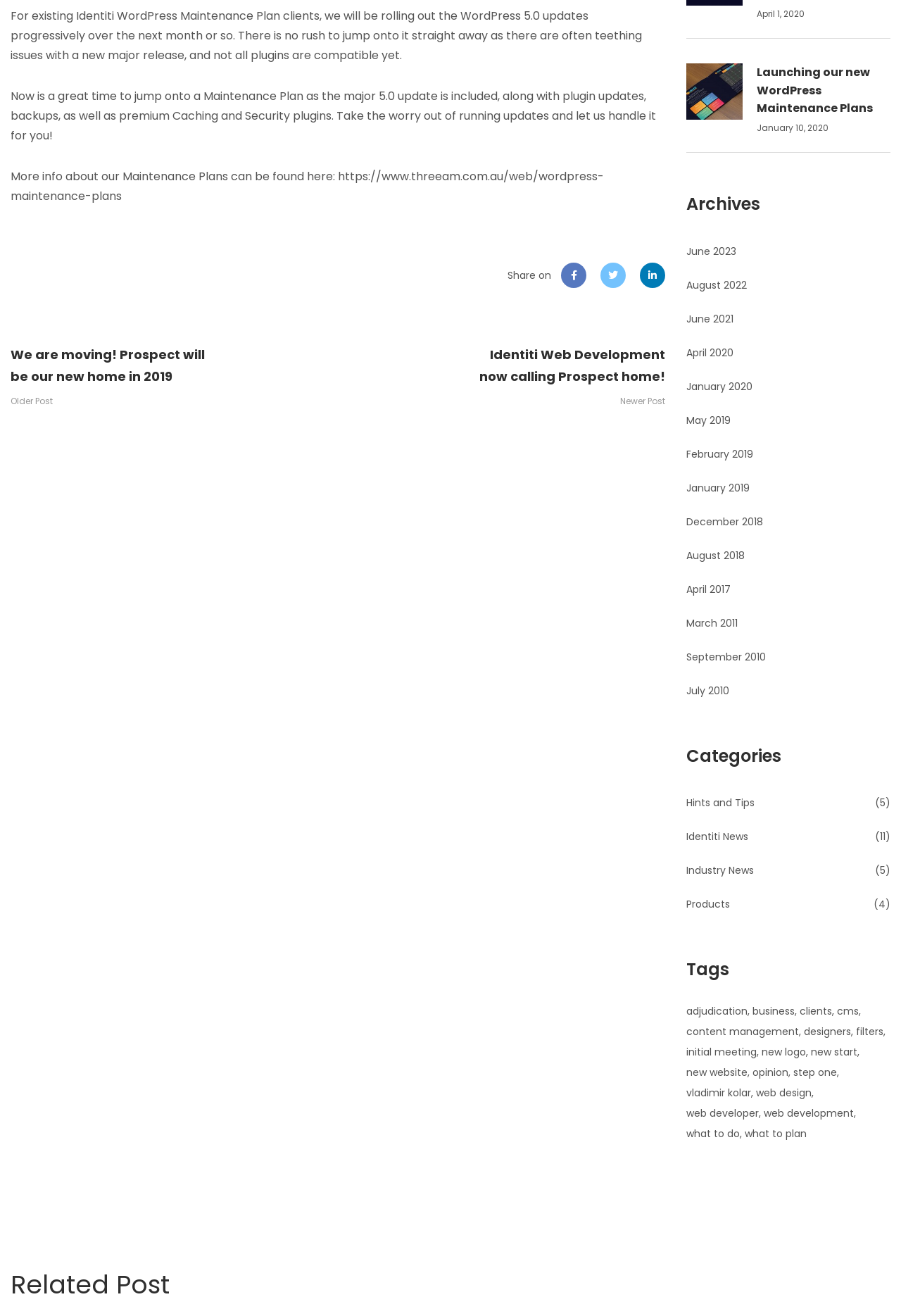Pinpoint the bounding box coordinates of the clickable area needed to execute the instruction: "Share the post on social media". The coordinates should be specified as four float numbers between 0 and 1, i.e., [left, top, right, bottom].

[0.623, 0.199, 0.651, 0.219]